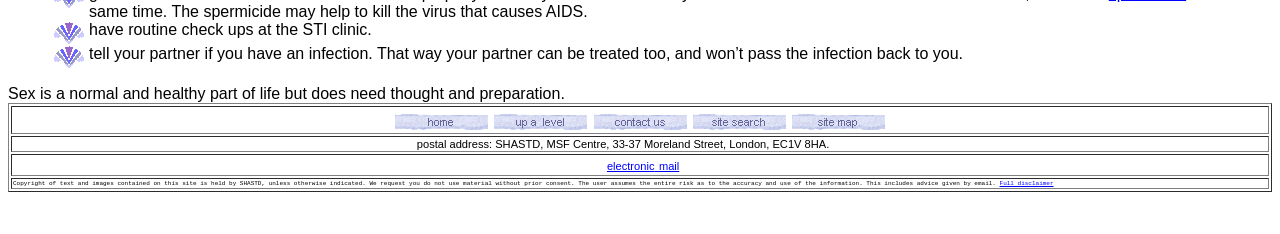Please identify the bounding box coordinates of the region to click in order to complete the task: "click home". The coordinates must be four float numbers between 0 and 1, specified as [left, top, right, bottom].

[0.307, 0.46, 0.382, 0.533]